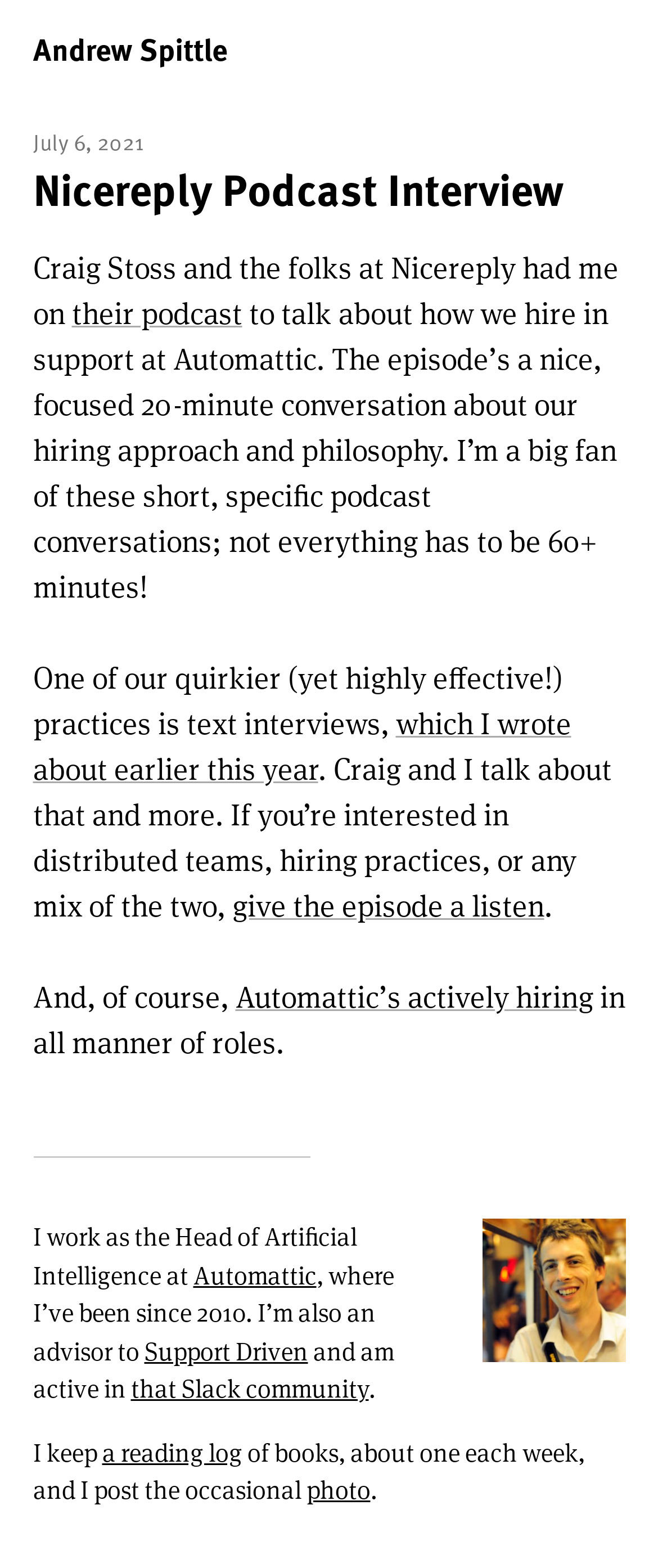Please provide a brief answer to the following inquiry using a single word or phrase:
What is the topic of the podcast conversation?

Hiring approach and philosophy